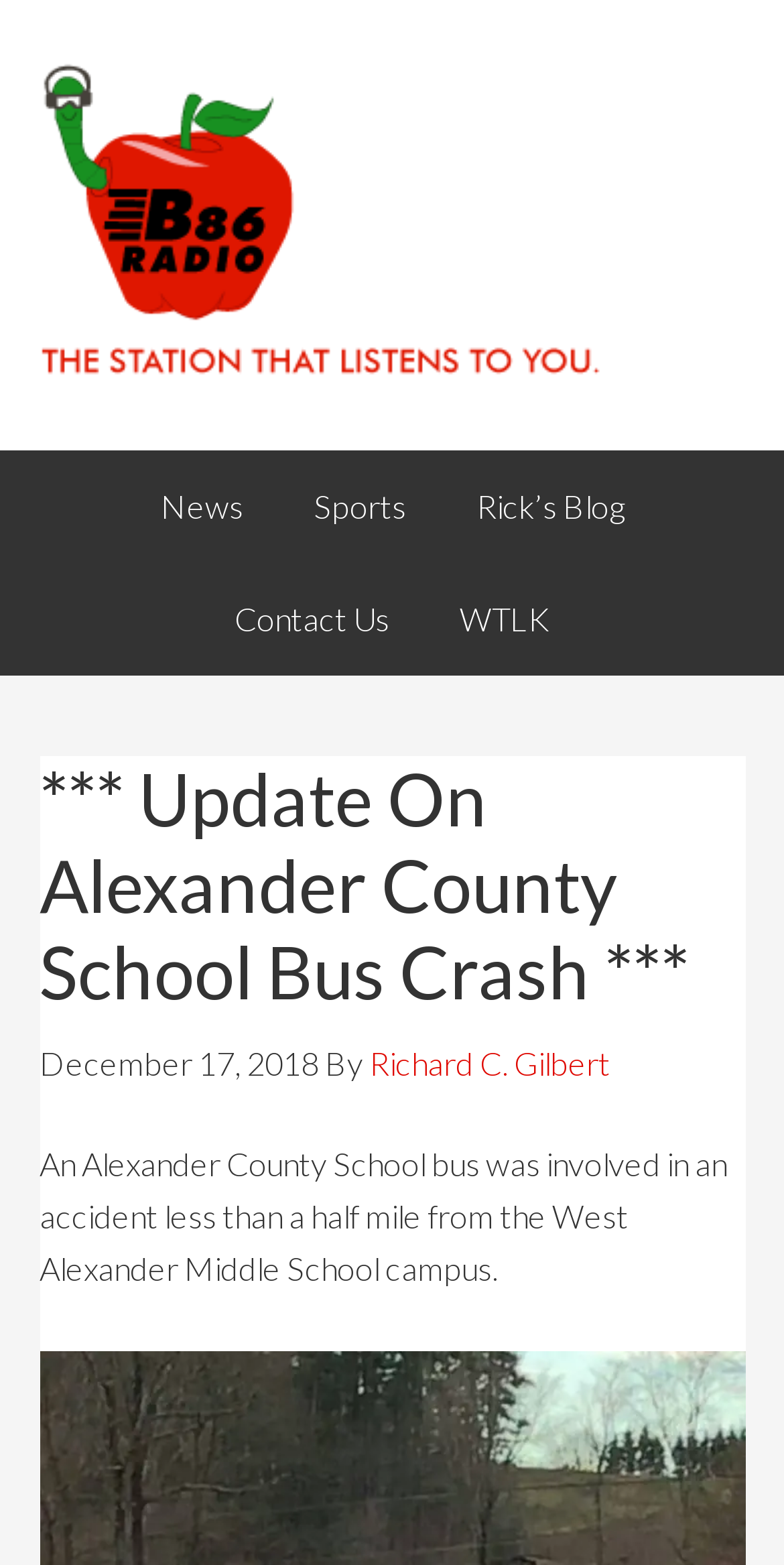Based on the image, provide a detailed response to the question:
What is the date of the accident?

I found the date by reading the text 'December 17, 2018' which is present below the heading of the article and is likely to be the date of the accident.